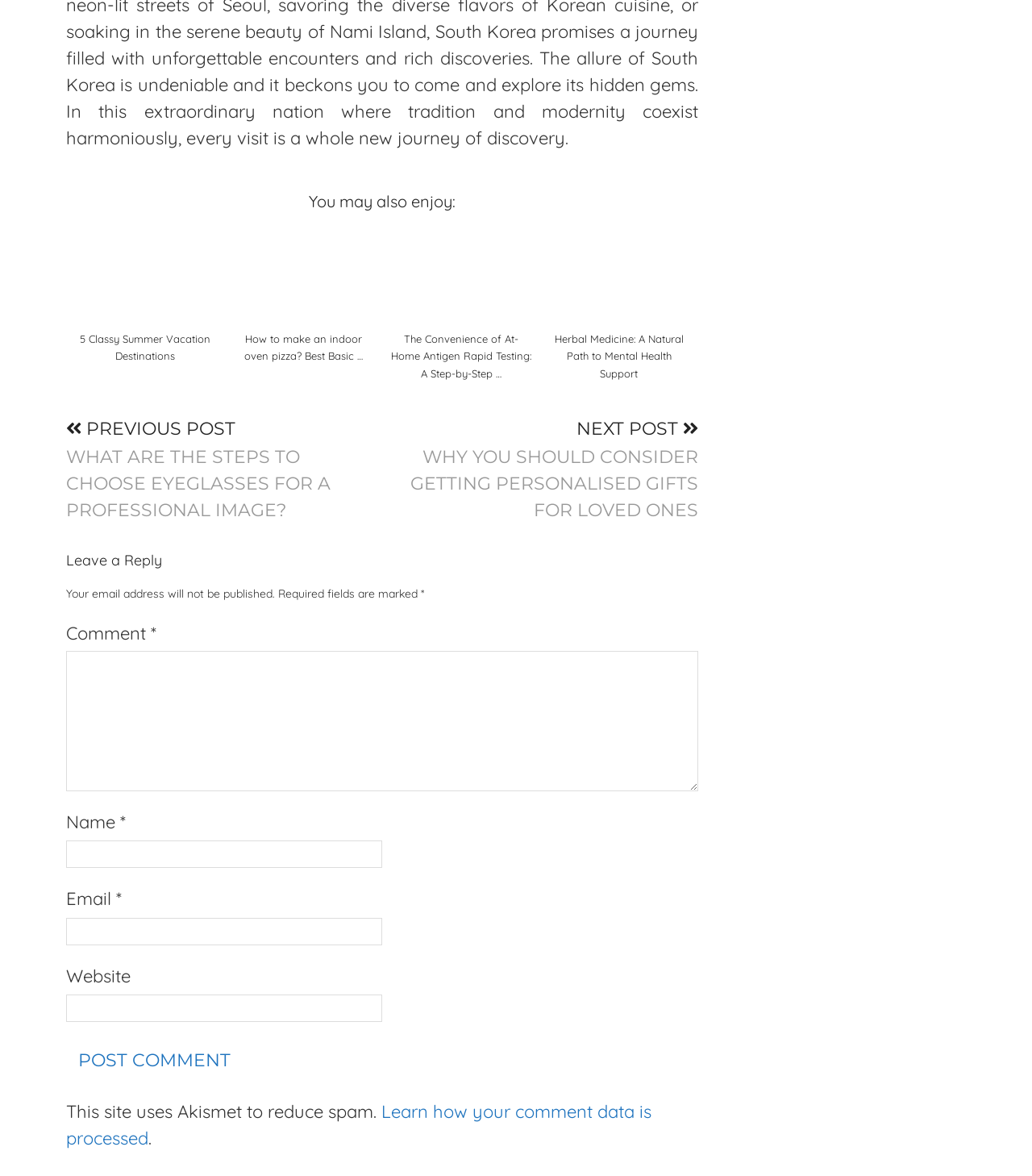Locate the bounding box coordinates of the element that should be clicked to execute the following instruction: "Learn about SAFE West India 2024 addresses India’s Growing Security Market, Projected to reach USD 7.36 Billion by 2029".

None